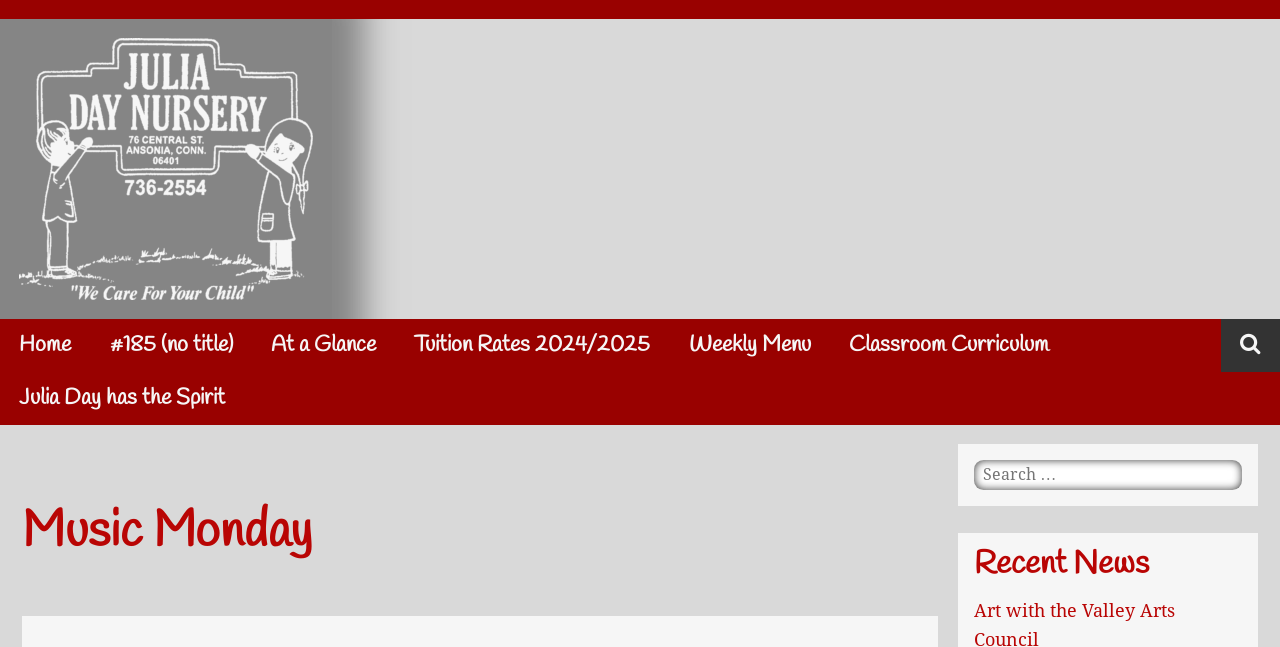Could you specify the bounding box coordinates for the clickable section to complete the following instruction: "Search for something"?

[0.761, 0.711, 0.971, 0.758]